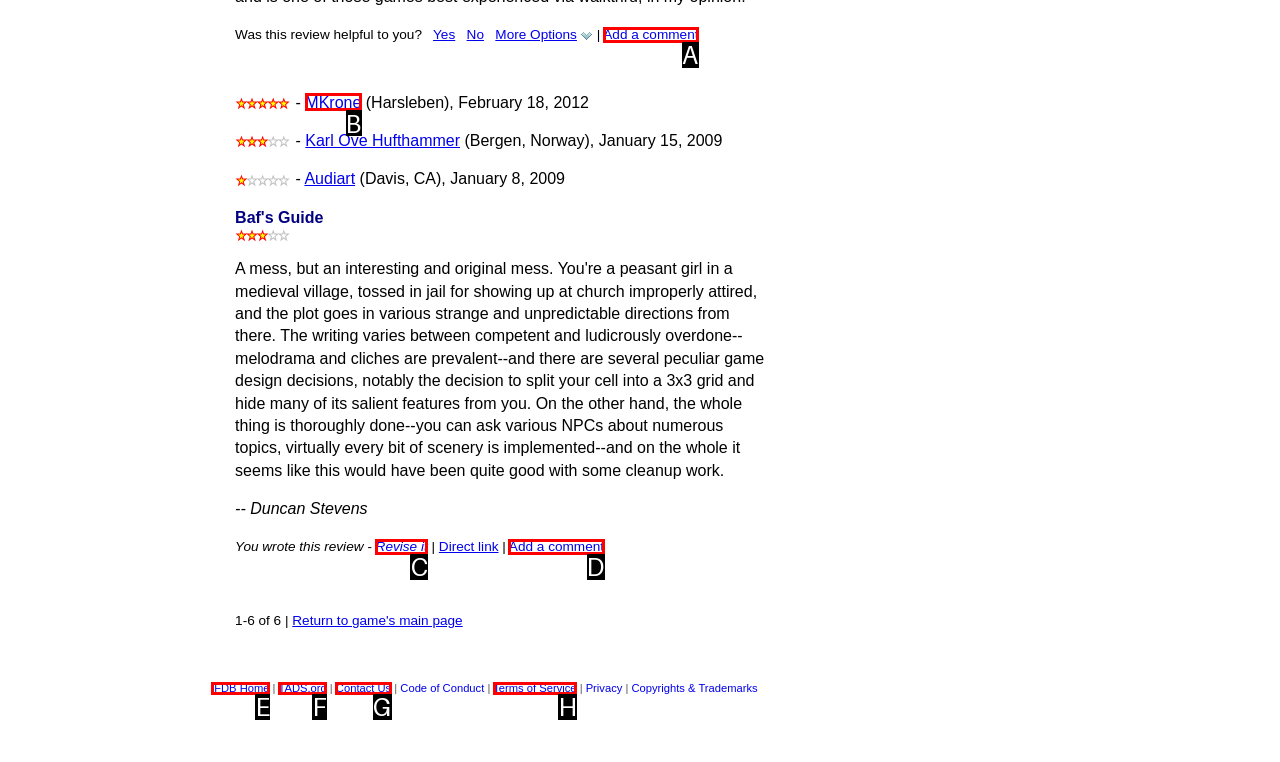Using the given description: Preface to Prometheus Unbound, identify the HTML element that corresponds best. Answer with the letter of the correct option from the available choices.

None